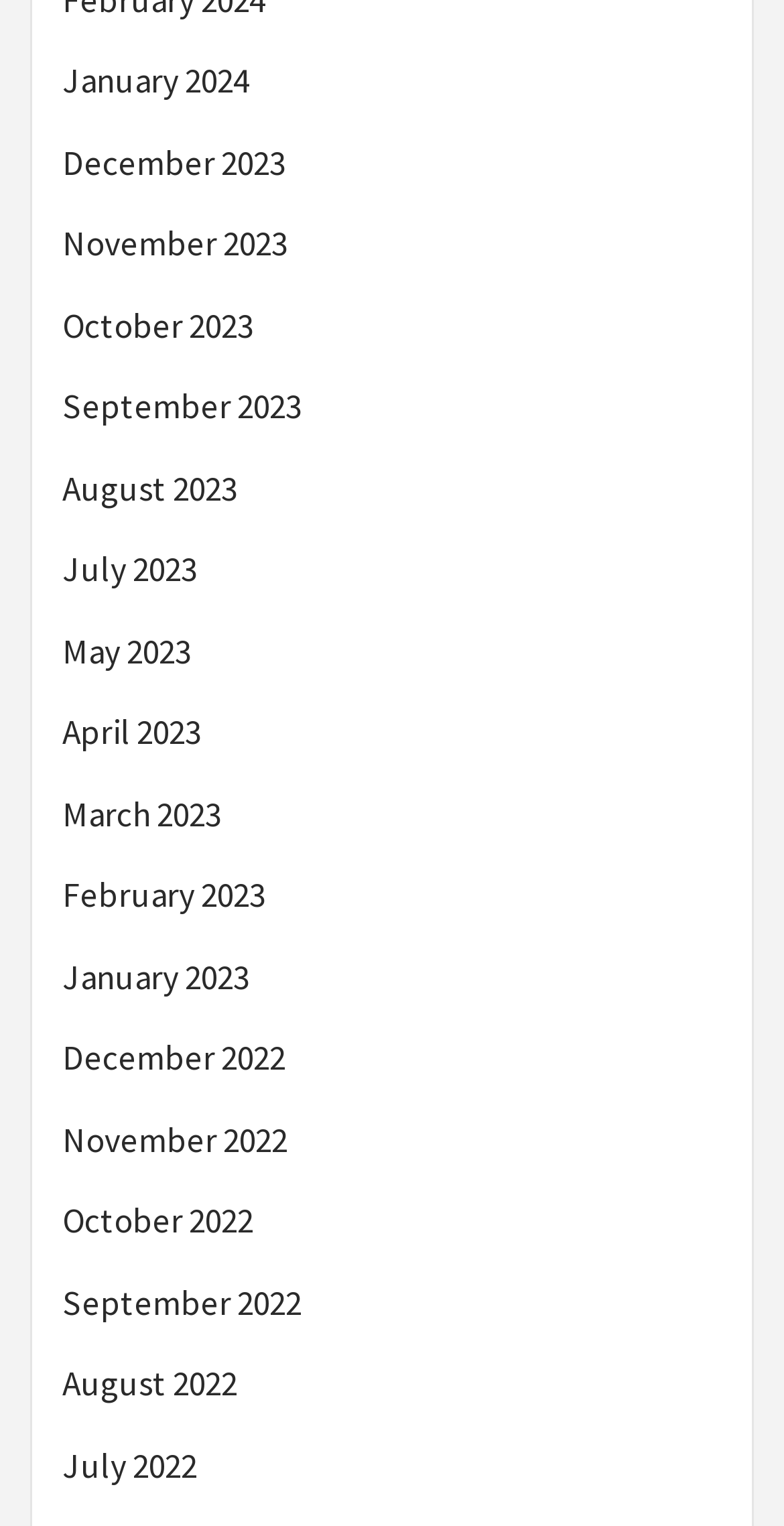Identify the bounding box coordinates of the clickable section necessary to follow the following instruction: "go to December 2023". The coordinates should be presented as four float numbers from 0 to 1, i.e., [left, top, right, bottom].

[0.079, 0.091, 0.921, 0.144]